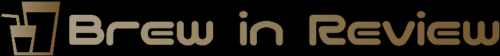Convey a detailed narrative of what is depicted in the image.

The image features the logo of "Brew in Review," showcasing a stylish and contemporary design. The logo is set in a rich golden hue against a dark background, creating a striking visual contrast that emphasizes the brand's focus on quality and craft in the world of beverages. The design includes a graphic representation of a drink silhouette, suggesting a connection to various alcoholic and non-alcoholic beverages. This logo serves as the visual identity for Brew in Review, a platform dedicated to exploring and reviewing different brews, making it an engaging resource for enthusiasts seeking memorable drinking experiences.